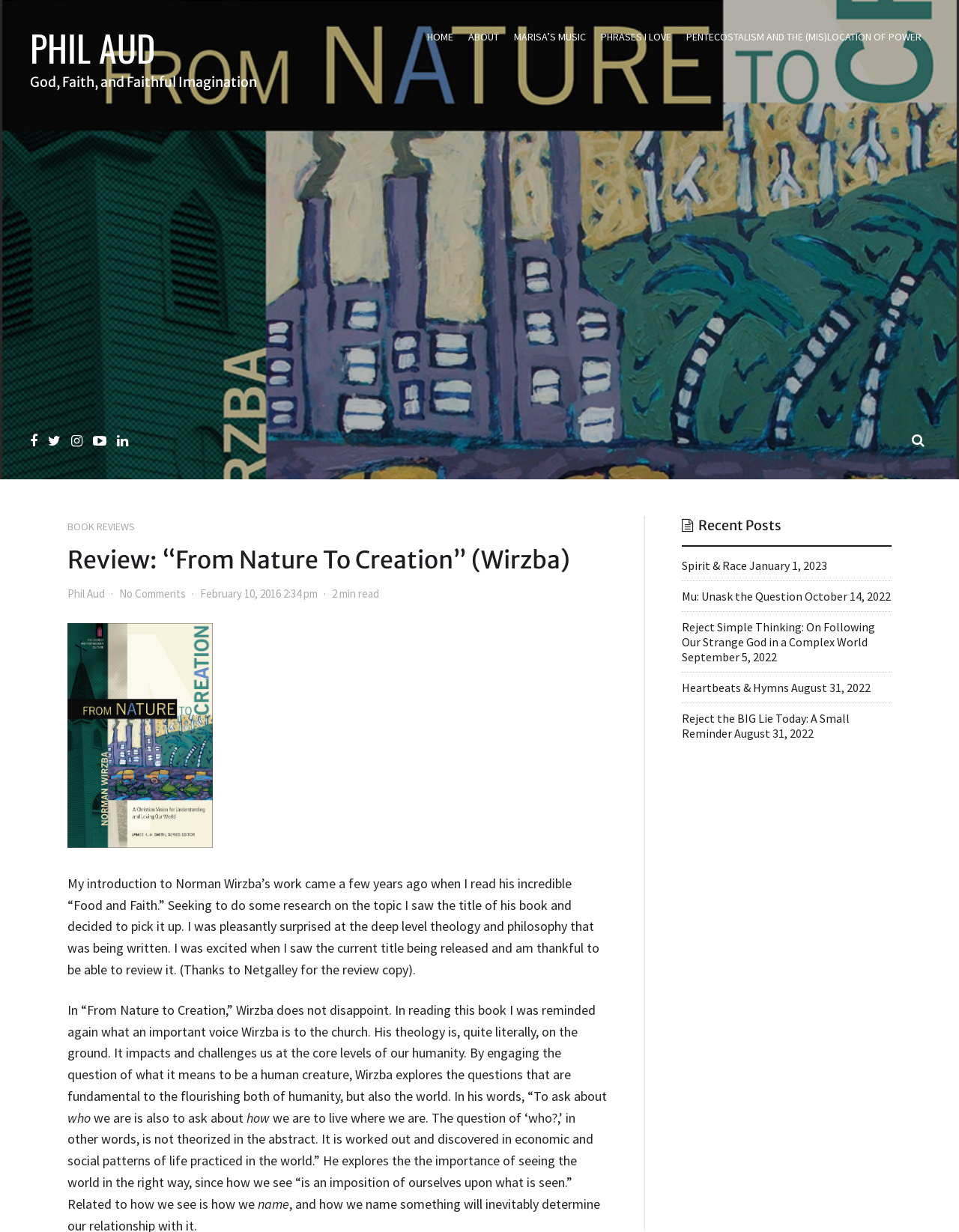Determine the bounding box coordinates of the clickable element to achieve the following action: 'Enter a comment in the 'Komentar' field'. Provide the coordinates as four float values between 0 and 1, formatted as [left, top, right, bottom].

None